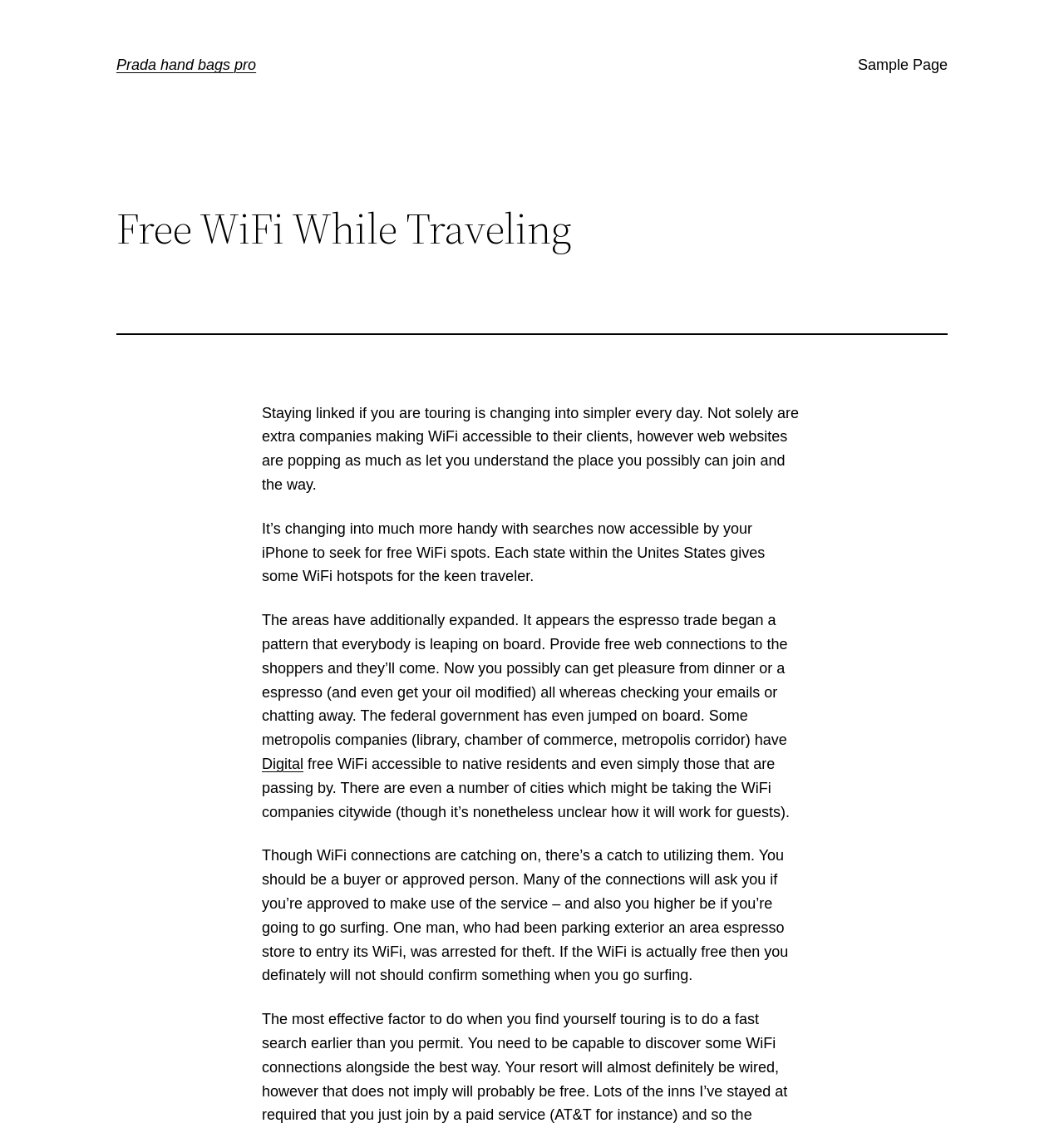What started the trend of providing free web connections?
Provide a well-explained and detailed answer to the question.

The webpage mentions that the coffee trade started a trend that everybody is jumping on board, which is providing free web connections to customers, and now other businesses and even governments are following suit.